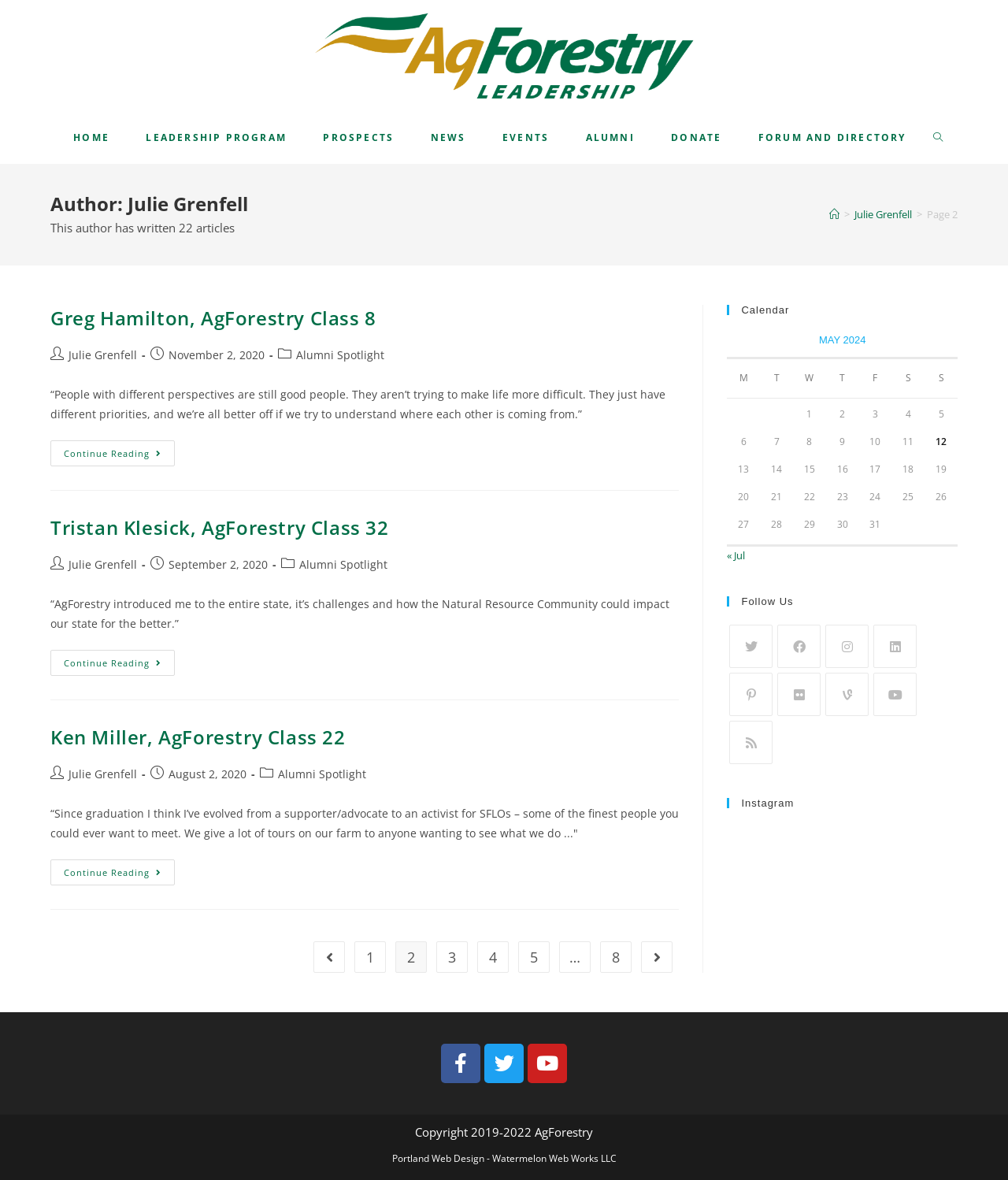What is the title of the second article?
Based on the image, answer the question with a single word or brief phrase.

Tristan Klesick, AgForestry Class 32